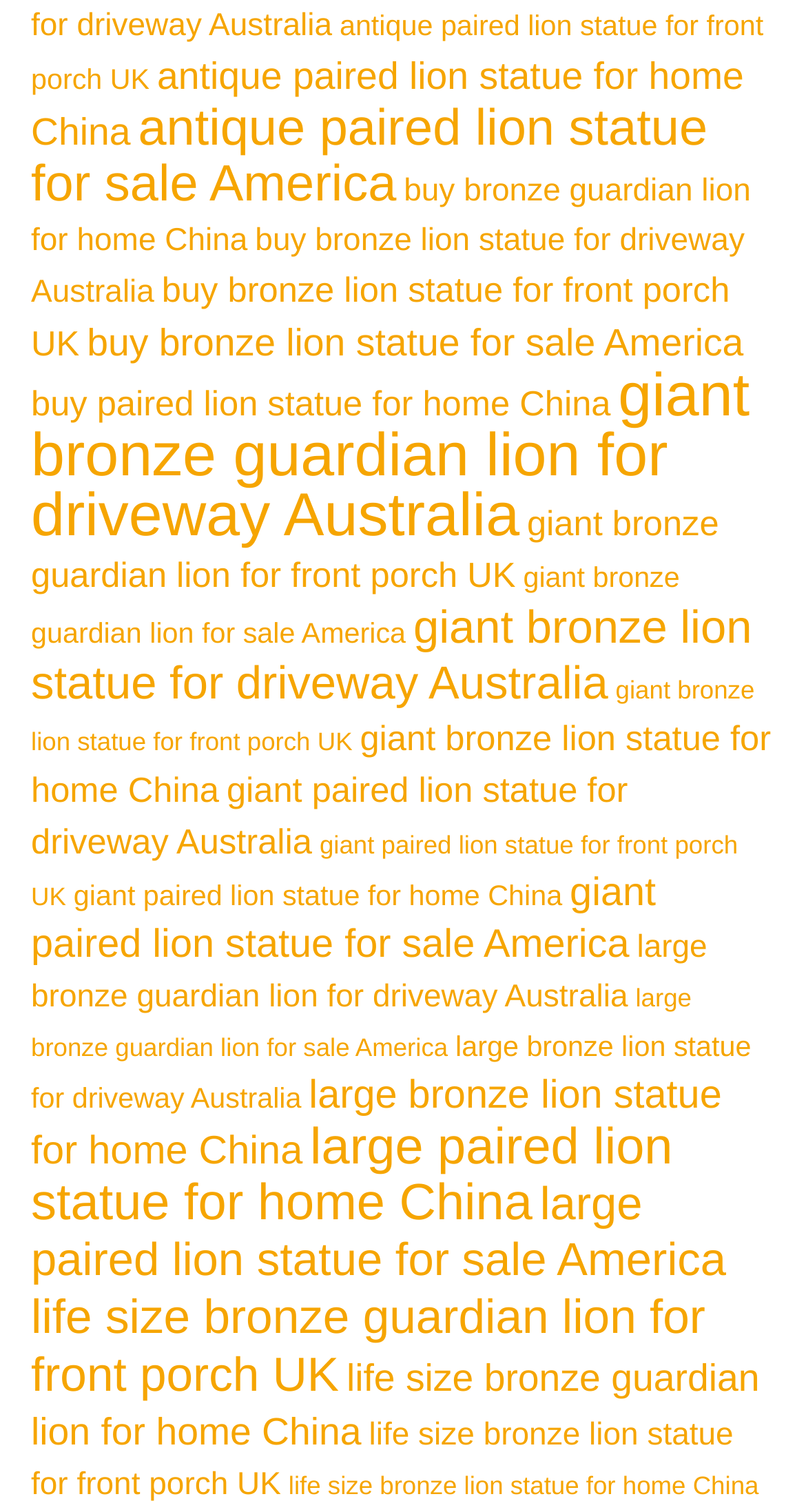Utilize the information from the image to answer the question in detail:
What type of products are listed on this webpage?

Based on the links provided on the webpage, it appears that the webpage is listing various types of lion statues, including antique, bronze, giant, large, and life-size statues, for different purposes such as for front porch, home, driveway, and sale.